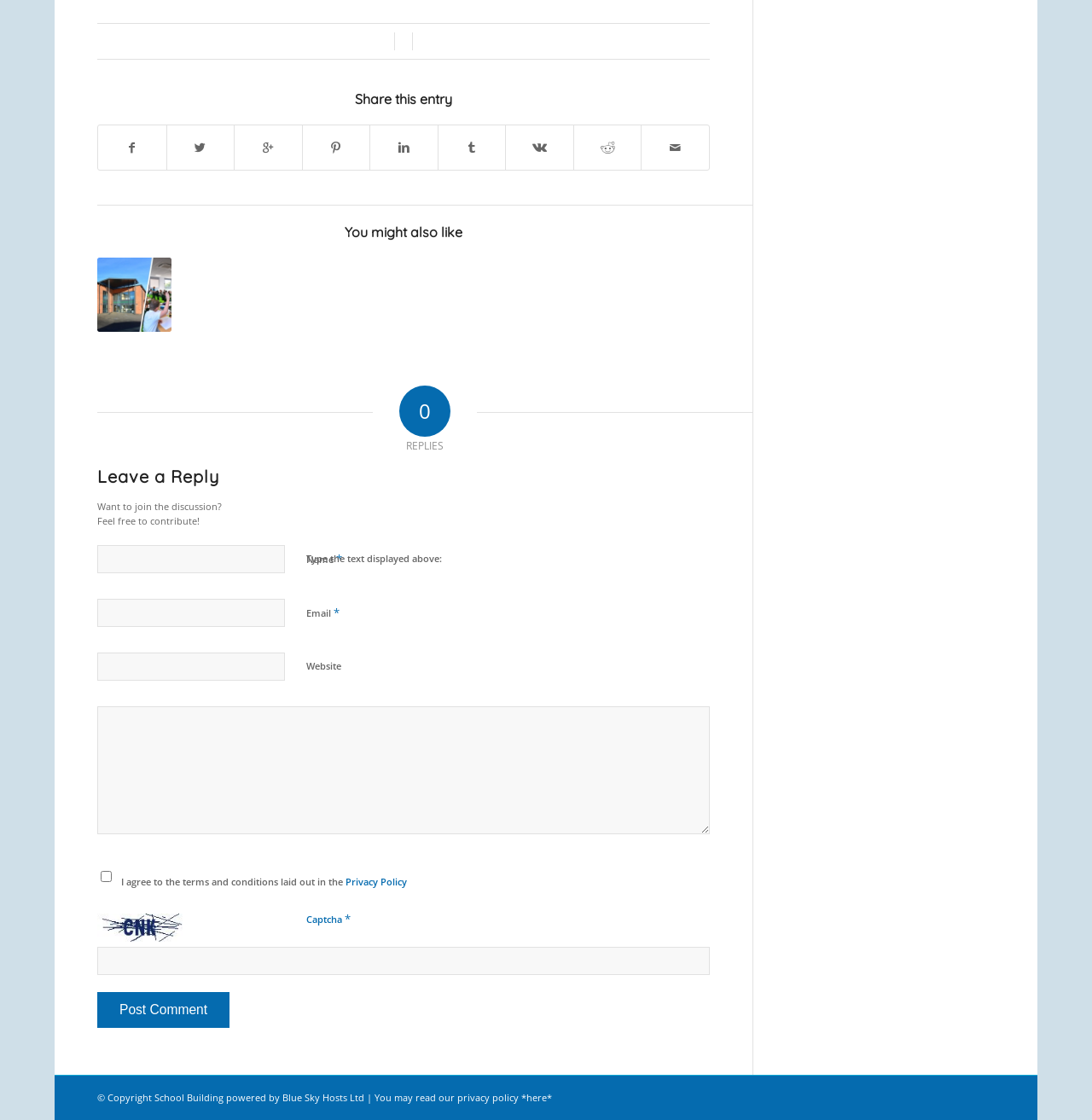Given the description "Share on Pinterest", provide the bounding box coordinates of the corresponding UI element.

[0.277, 0.112, 0.338, 0.152]